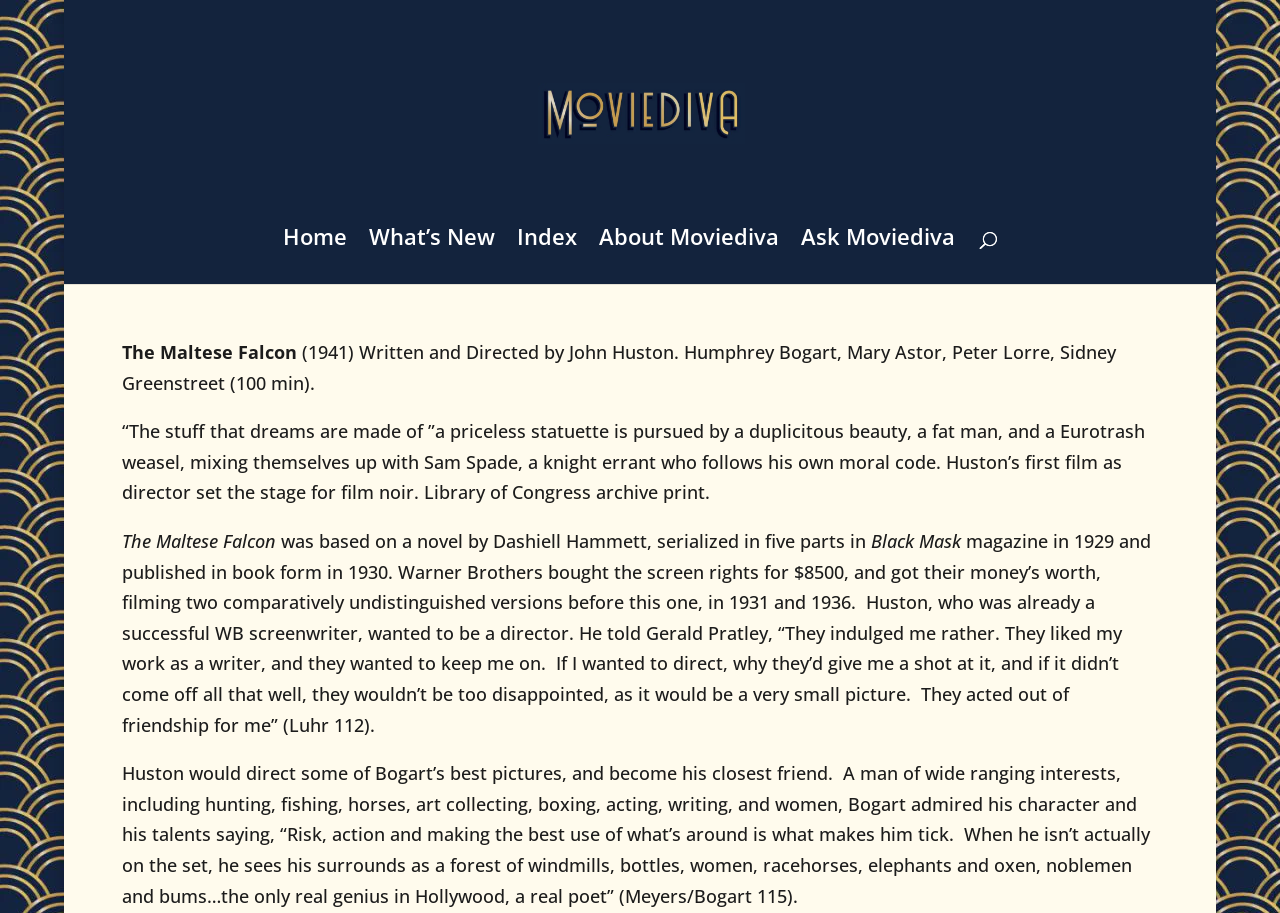Please provide the bounding box coordinates for the UI element as described: "What’s New". The coordinates must be four floats between 0 and 1, represented as [left, top, right, bottom].

[0.288, 0.251, 0.387, 0.311]